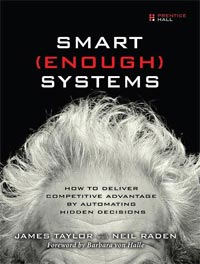Provide a brief response to the question below using one word or phrase:
Where are the authors' names placed on the book cover?

At the bottom